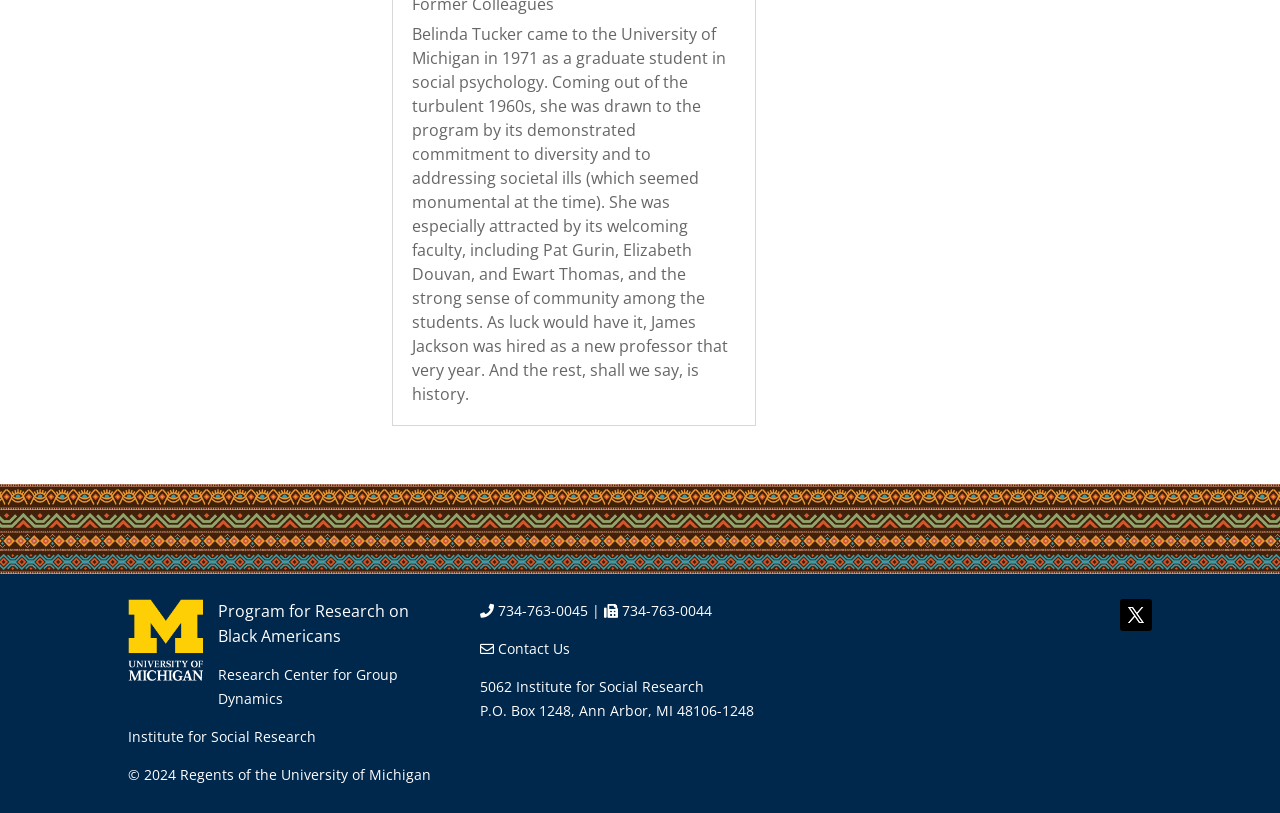Locate the UI element described as follows: "Search Stanford". Return the bounding box coordinates as four float numbers between 0 and 1 in the order [left, top, right, bottom].

None